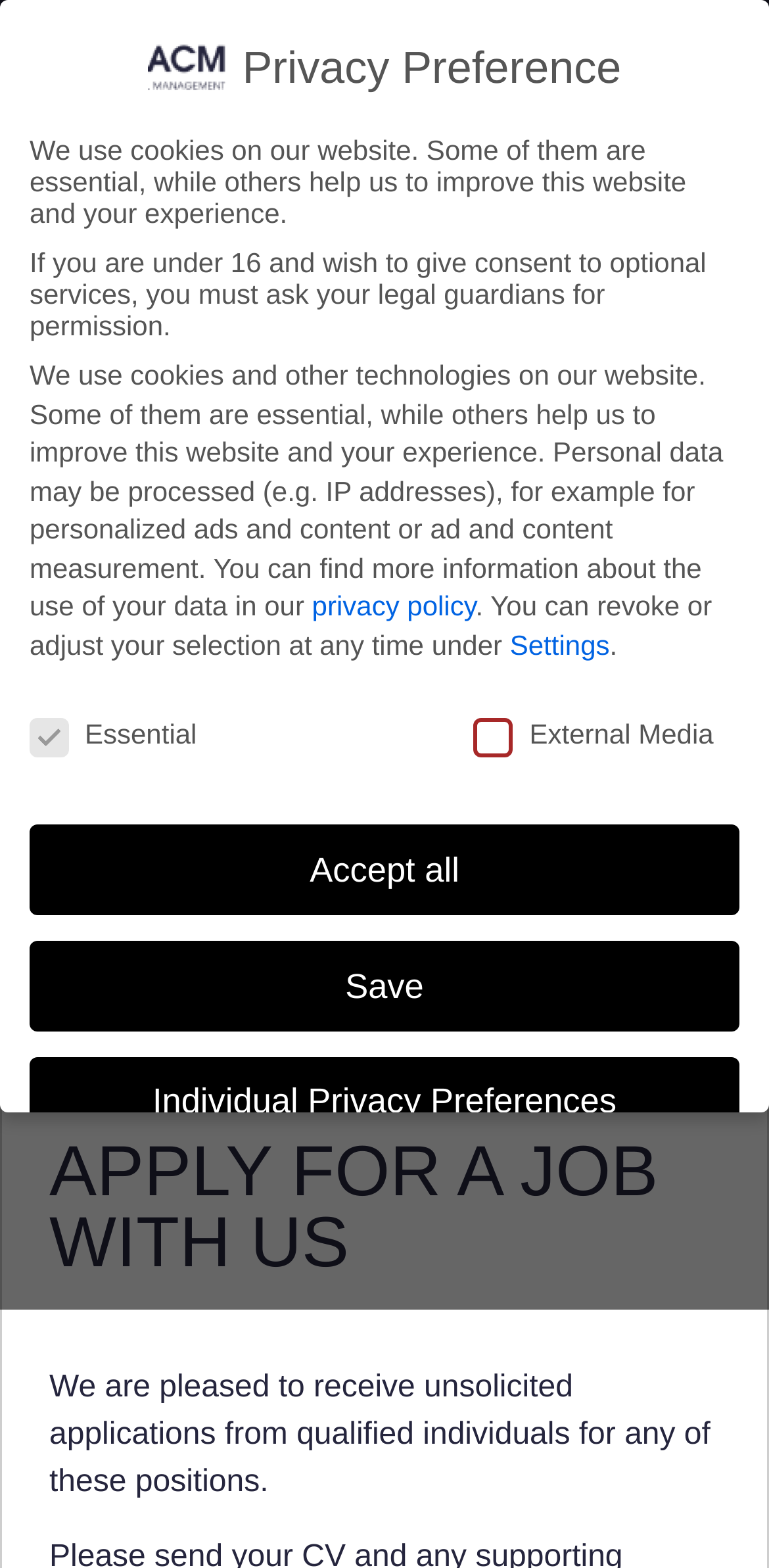Please determine the bounding box coordinates of the element's region to click for the following instruction: "Read the privacy policy".

[0.406, 0.377, 0.618, 0.397]